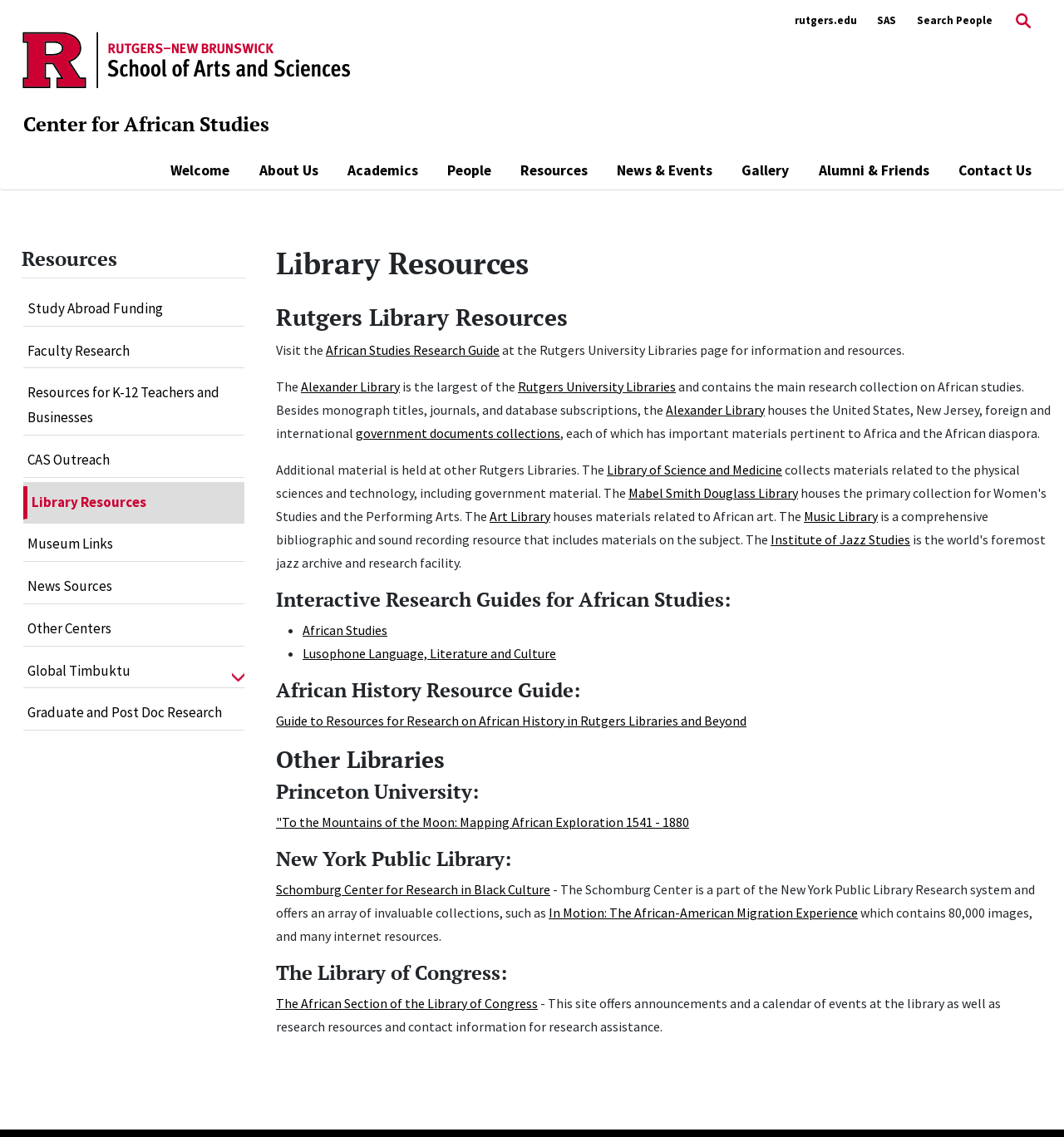Respond with a single word or short phrase to the following question: 
What is the name of the center that offers an array of invaluable collections?

Schomburg Center for Research in Black Culture